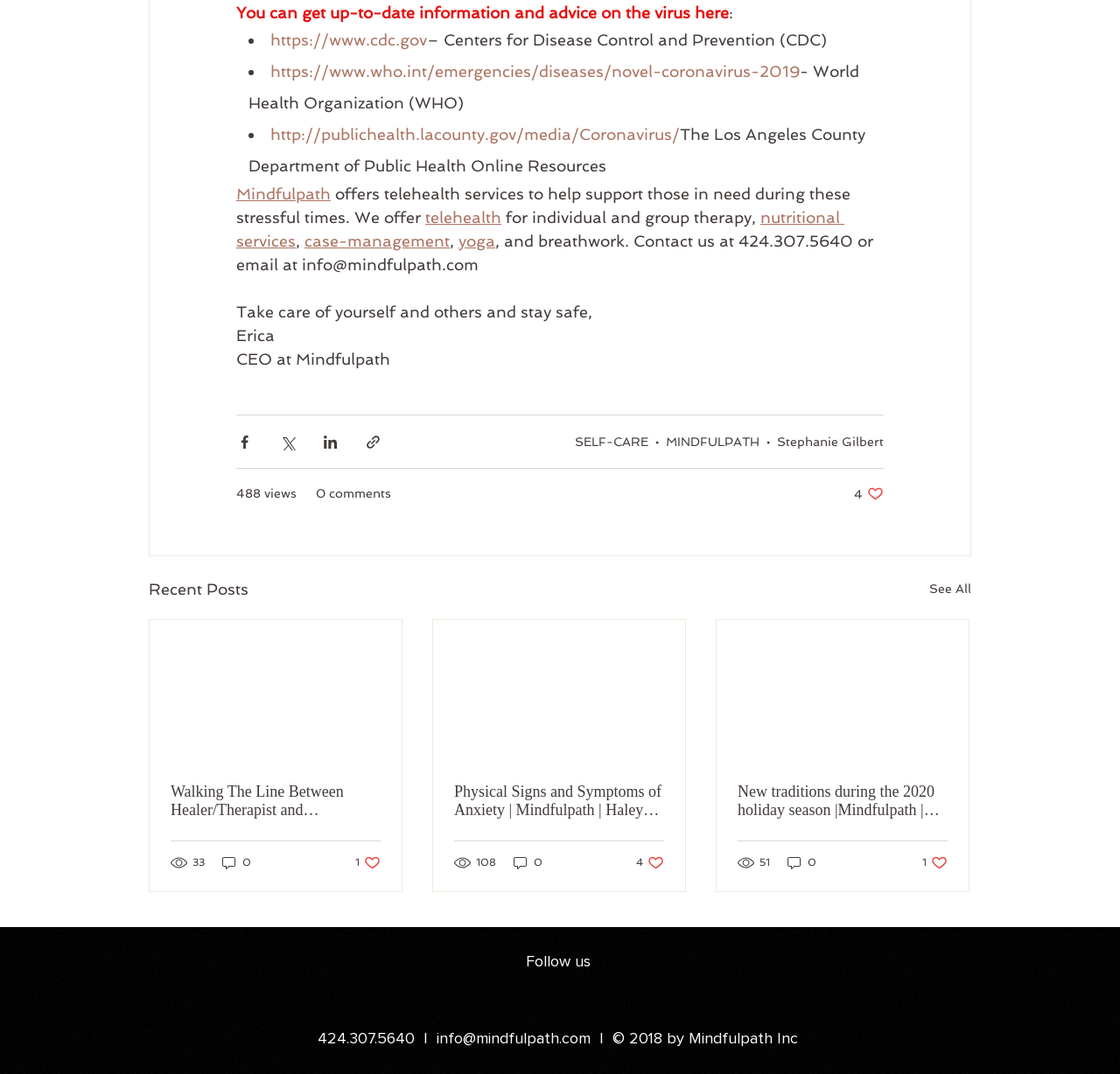Based on the element description, predict the bounding box coordinates (top-left x, top-left y, bottom-right x, bottom-right y) for the UI element in the screenshot: yoga

[0.409, 0.216, 0.442, 0.233]